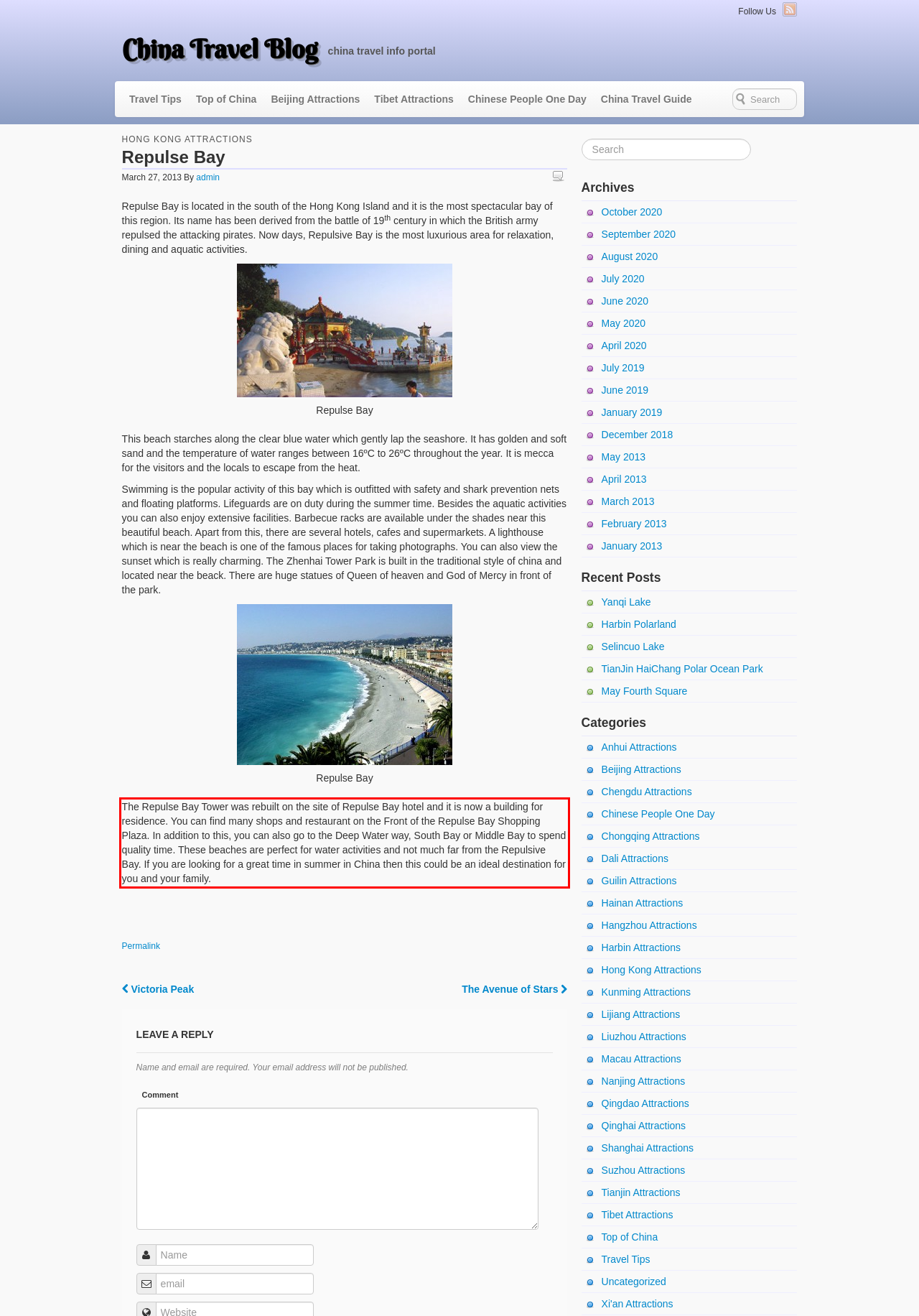Given a screenshot of a webpage containing a red bounding box, perform OCR on the text within this red bounding box and provide the text content.

The Repulse Bay Tower was rebuilt on the site of Repulse Bay hotel and it is now a building for residence. You can find many shops and restaurant on the Front of the Repulse Bay Shopping Plaza. In addition to this, you can also go to the Deep Water way, South Bay or Middle Bay to spend quality time. These beaches are perfect for water activities and not much far from the Repulsive Bay. If you are looking for a great time in summer in China then this could be an ideal destination for you and your family.